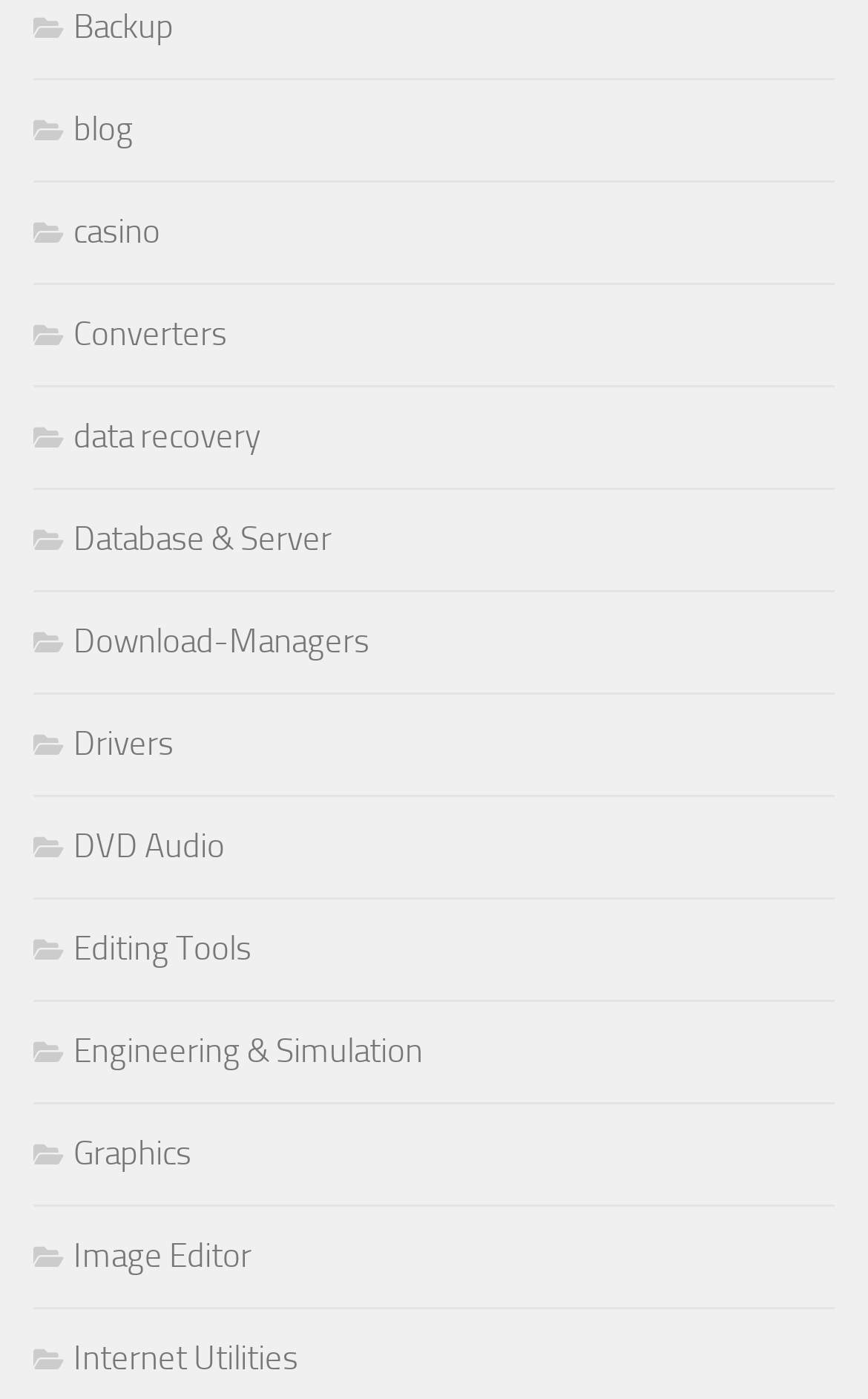Could you find the bounding box coordinates of the clickable area to complete this instruction: "Follow on Twitter"?

None